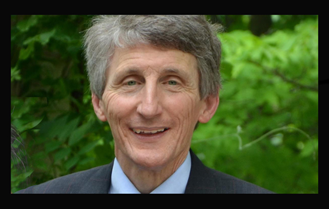Please give a succinct answer to the question in one word or phrase:
How long has Ulrich Law been serving clients?

Since 1978